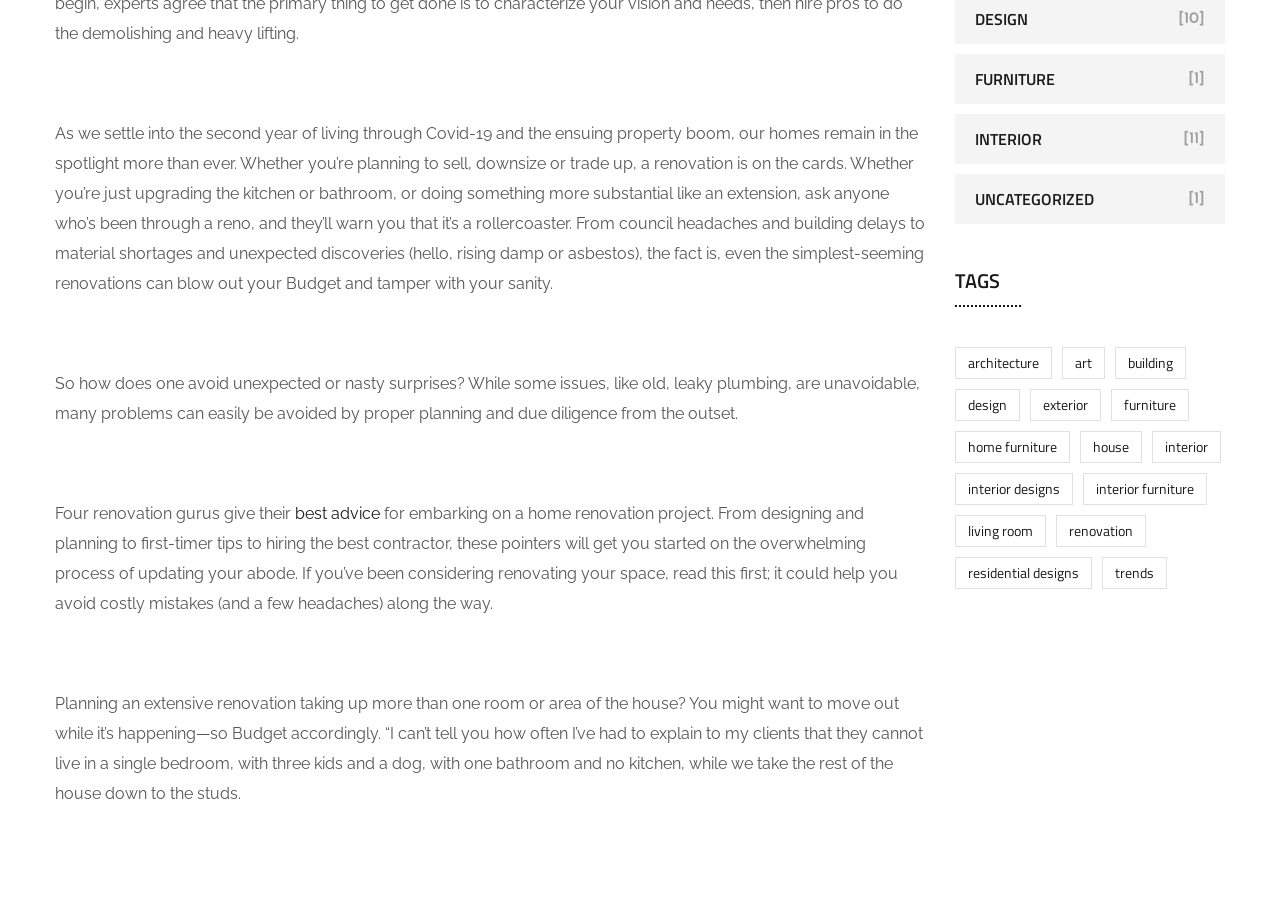Determine the bounding box coordinates of the section I need to click to execute the following instruction: "Click on 'best advice'". Provide the coordinates as four float numbers between 0 and 1, i.e., [left, top, right, bottom].

[0.227, 0.554, 0.297, 0.575]